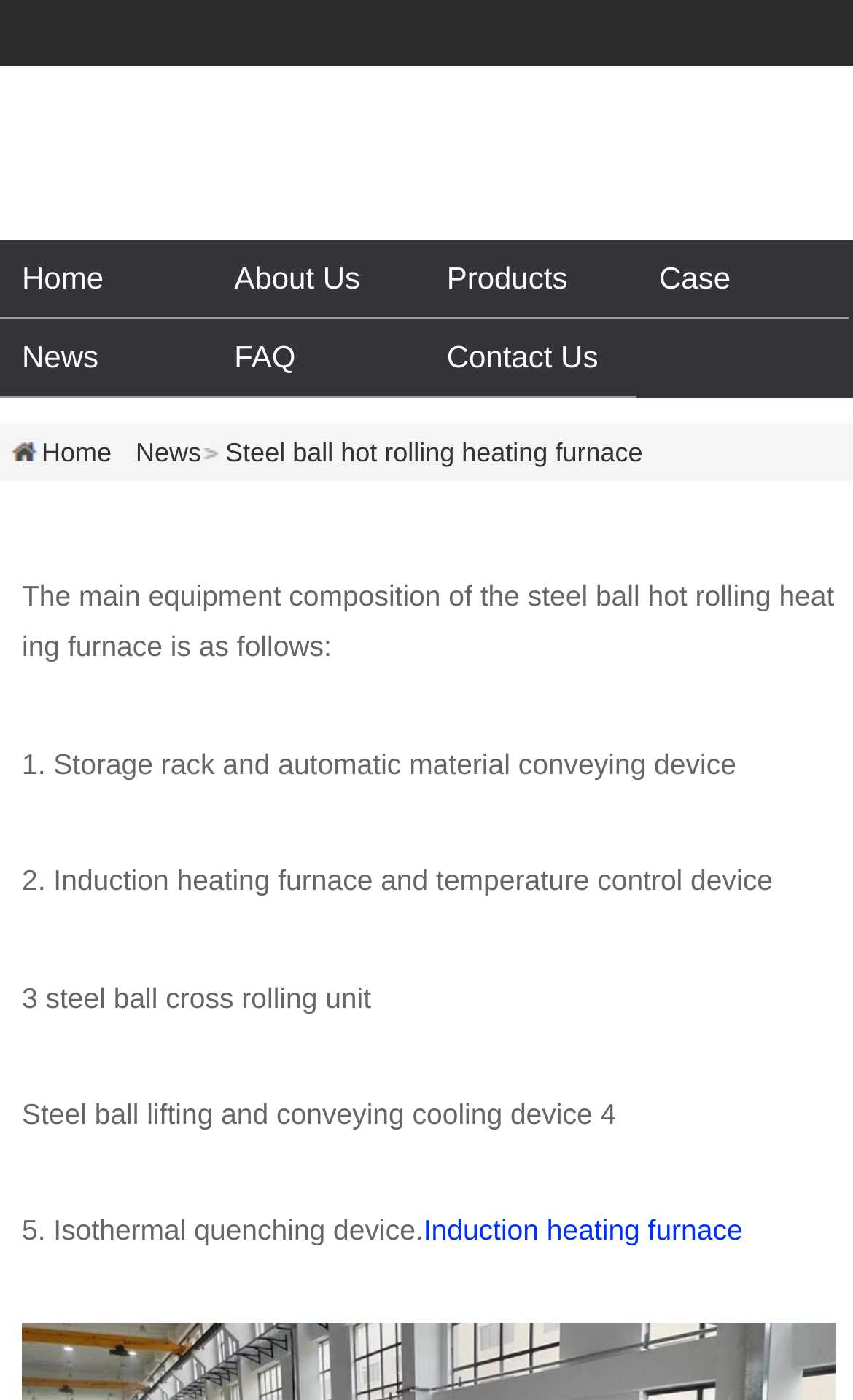Please identify the bounding box coordinates of where to click in order to follow the instruction: "Click the 'Global navigation' button".

None